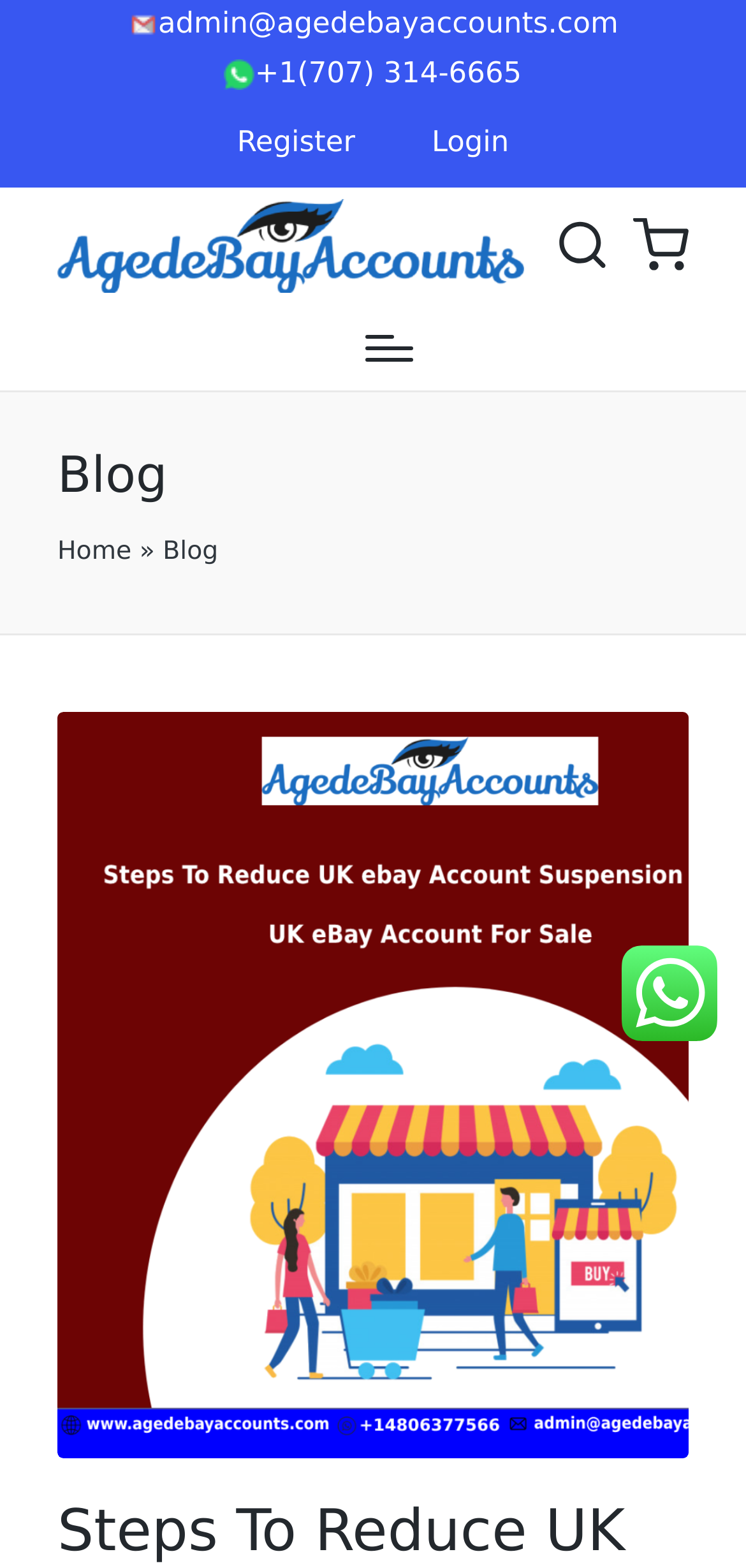Identify the bounding box coordinates of the region I need to click to complete this instruction: "register an account".

[0.266, 0.063, 0.527, 0.12]